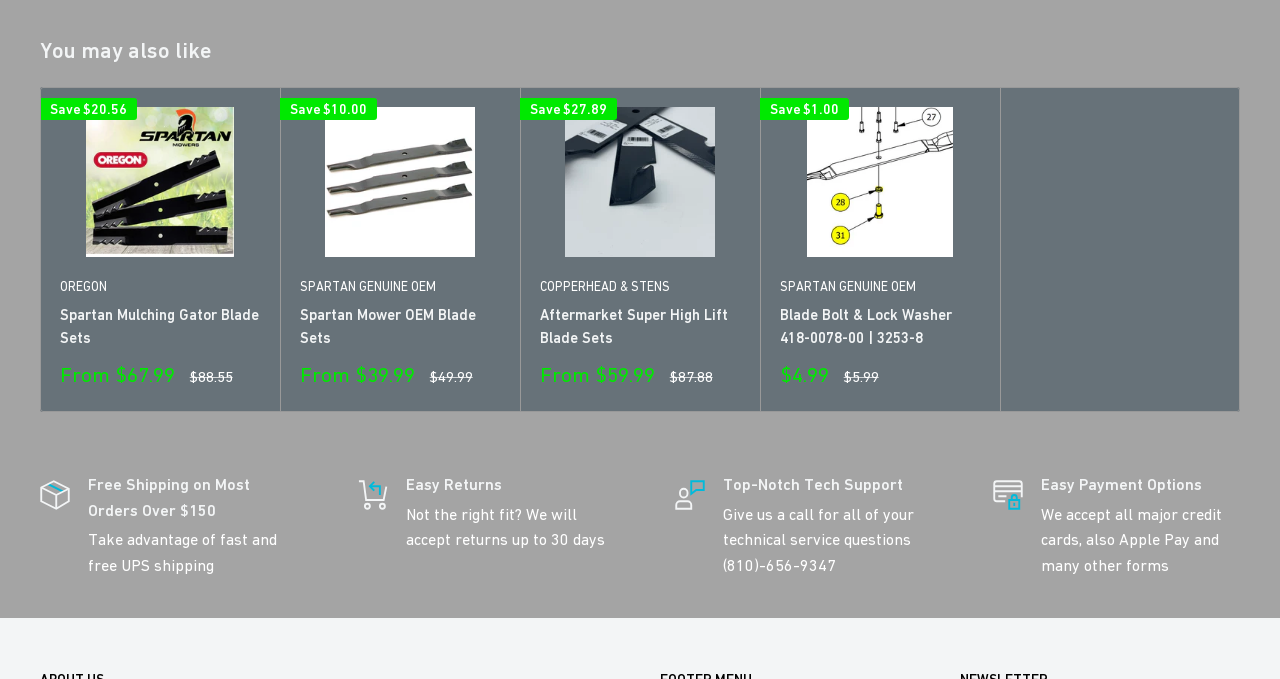Examine the screenshot and answer the question in as much detail as possible: What is the minimum order amount for free shipping?

I found the information about free shipping on the webpage. It says 'Free Shipping on Most Orders Over $150', which means that orders above $150 qualify for free shipping.